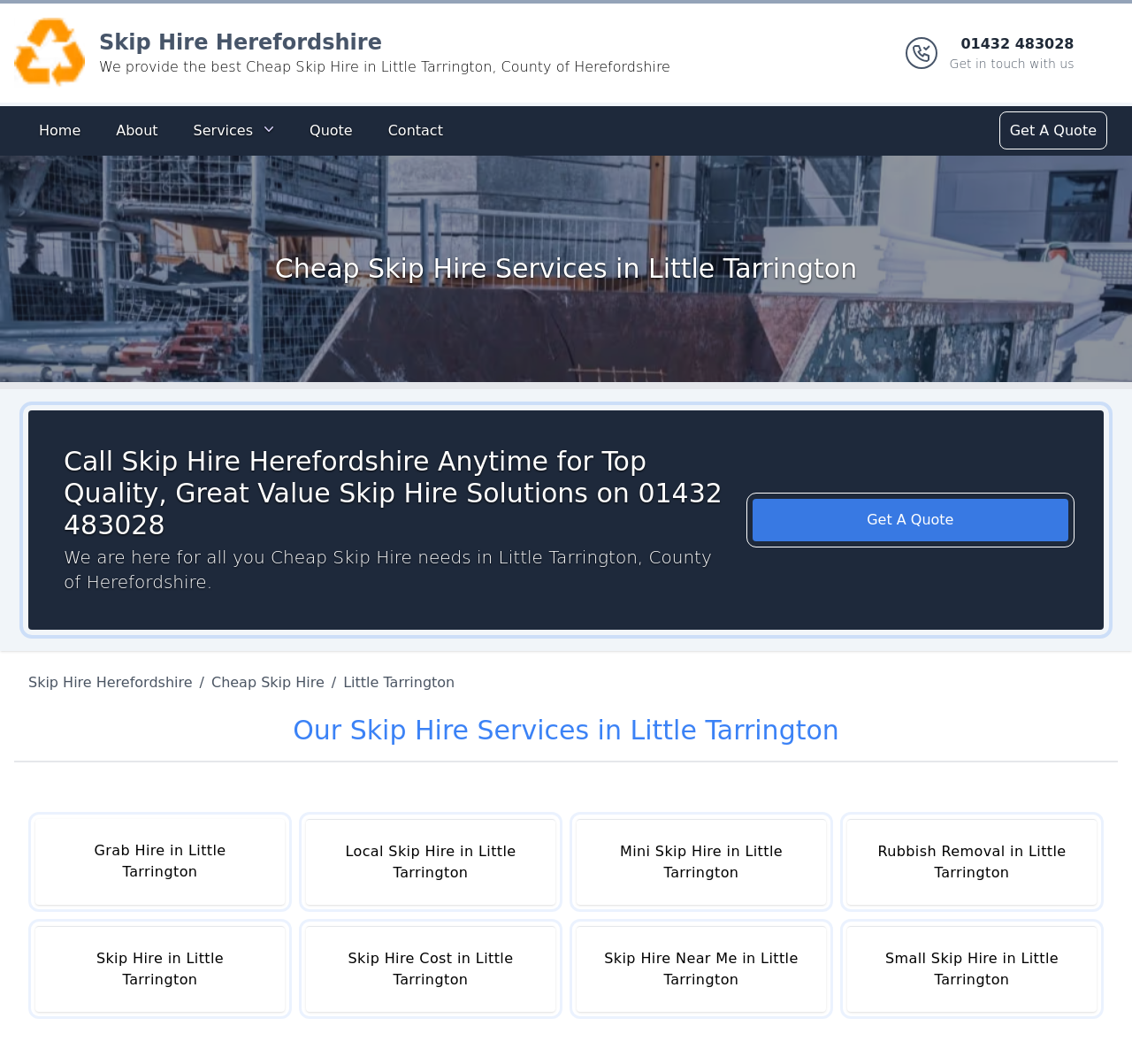Describe all visible elements and their arrangement on the webpage.

The webpage is about Cheap Skip Hire services in Little Tarrington, County of Herefordshire, provided by Skip Hire Herefordshire. At the top, there is a banner with the company's logo and a brief description of their services. Below the banner, there is a navigation menu with links to different sections of the website, including Home, About, Services, Quote, and Contact.

On the left side of the page, there is a large image related to Cheap Skip Hire services. Above the image, there is a heading that reads "Cheap Skip Hire Services in Little Tarrington". Below the image, there is a section with a heading that encourages visitors to call Skip Hire Herefordshire for top-quality skip hire solutions. This section also includes a brief text describing the company's services and a call-to-action button to get a quote.

On the right side of the page, there are several links to different skip hire services offered by the company, including Grab Hire, Local Skip Hire, Mini Skip Hire, Rubbish Removal, Skip Hire, Skip Hire Cost, Skip Hire Near Me, and Small Skip Hire. These links are organized into two columns.

At the bottom of the page, there is a footer section with a link to Skip Hire Herefordshire's homepage and a brief text describing the company's services.